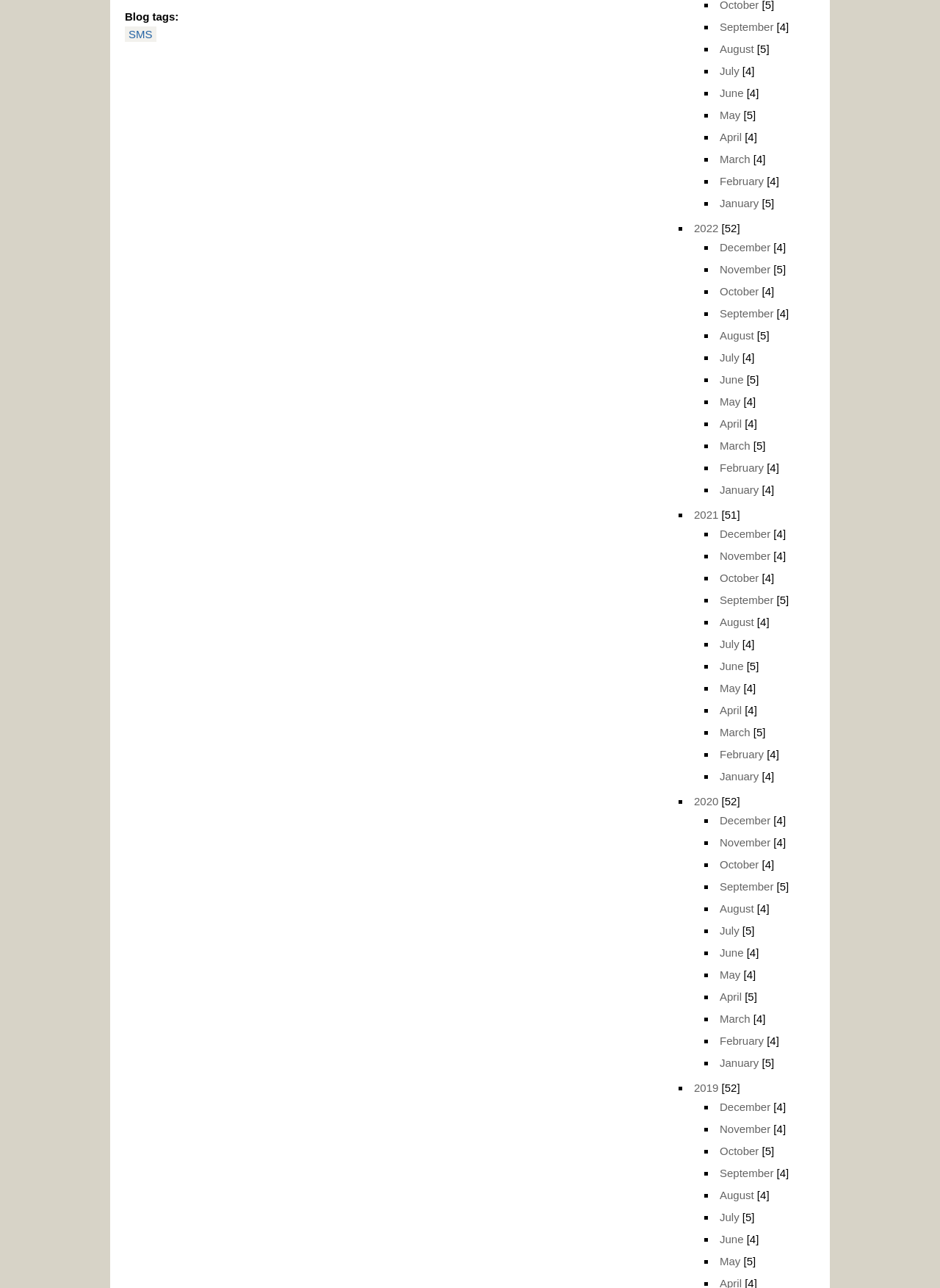What is the first month listed?
Using the image as a reference, answer the question in detail.

The first month listed is September, which can be found by looking at the list of months on the webpage, where September is the first one.